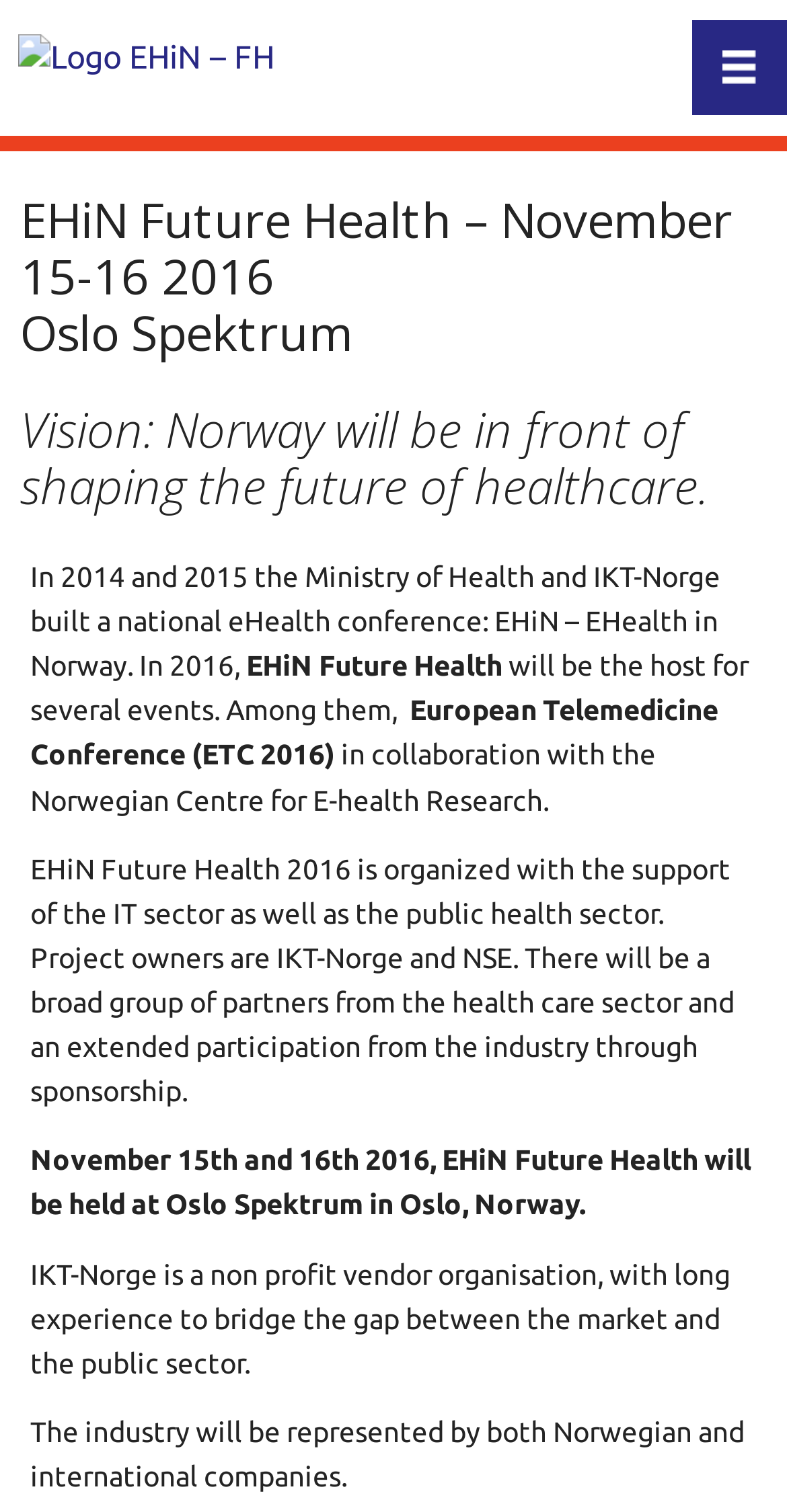What is the date of the conference?
Answer with a single word or phrase by referring to the visual content.

November 15-16 2016